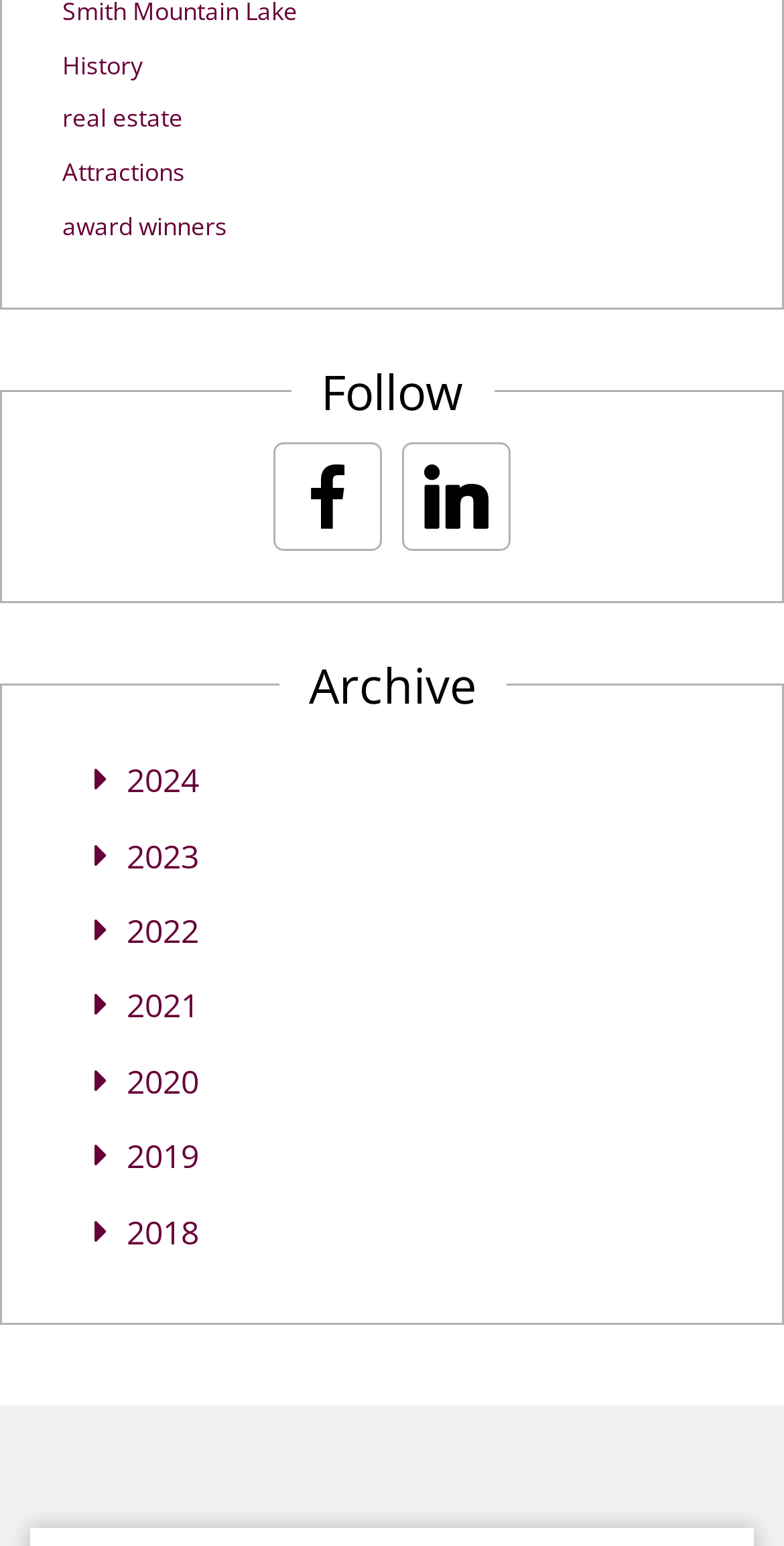Locate the bounding box coordinates of the segment that needs to be clicked to meet this instruction: "Visit Facebook page".

[0.349, 0.286, 0.487, 0.357]